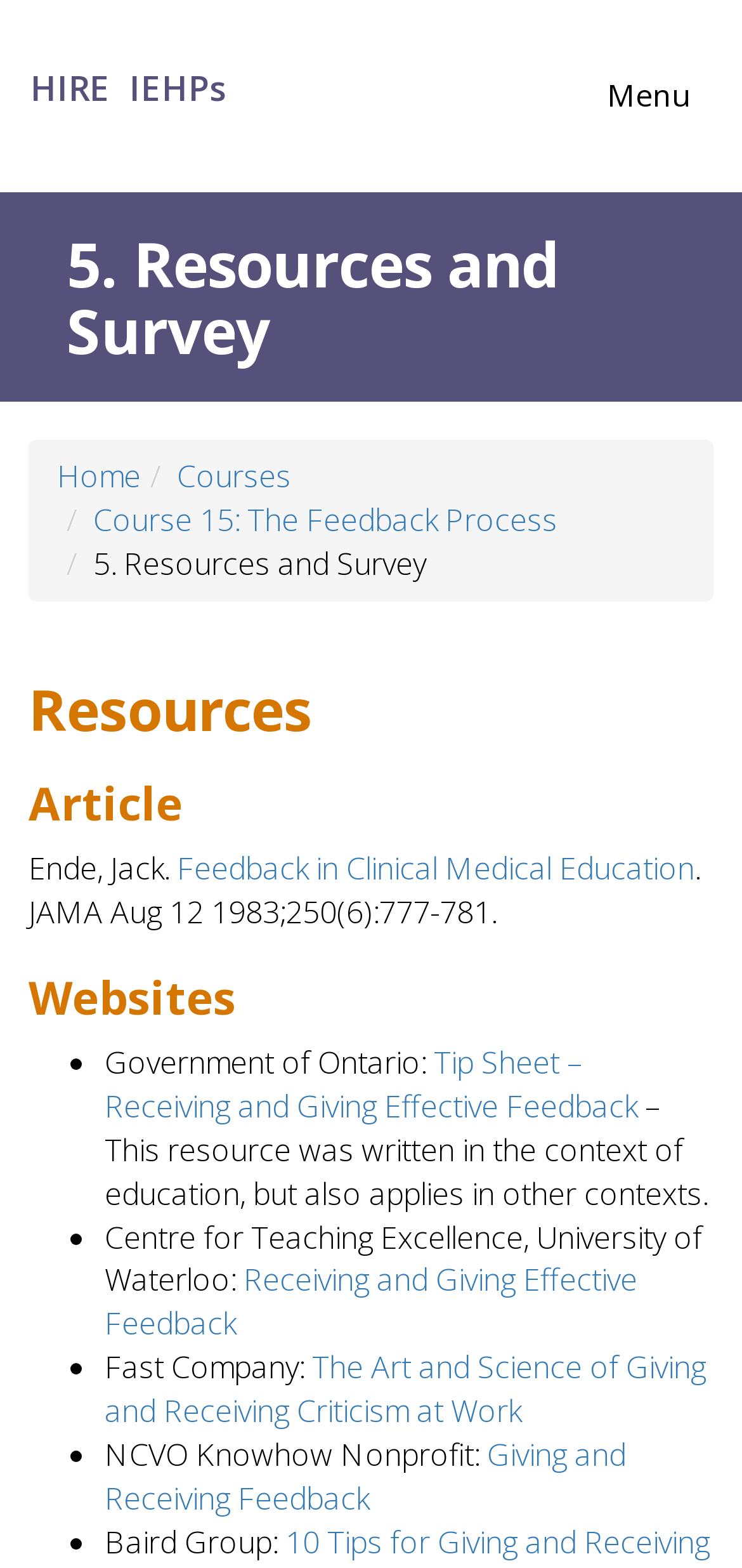Pinpoint the bounding box coordinates for the area that should be clicked to perform the following instruction: "Expand the 'Menu' button".

[0.79, 0.035, 0.959, 0.087]